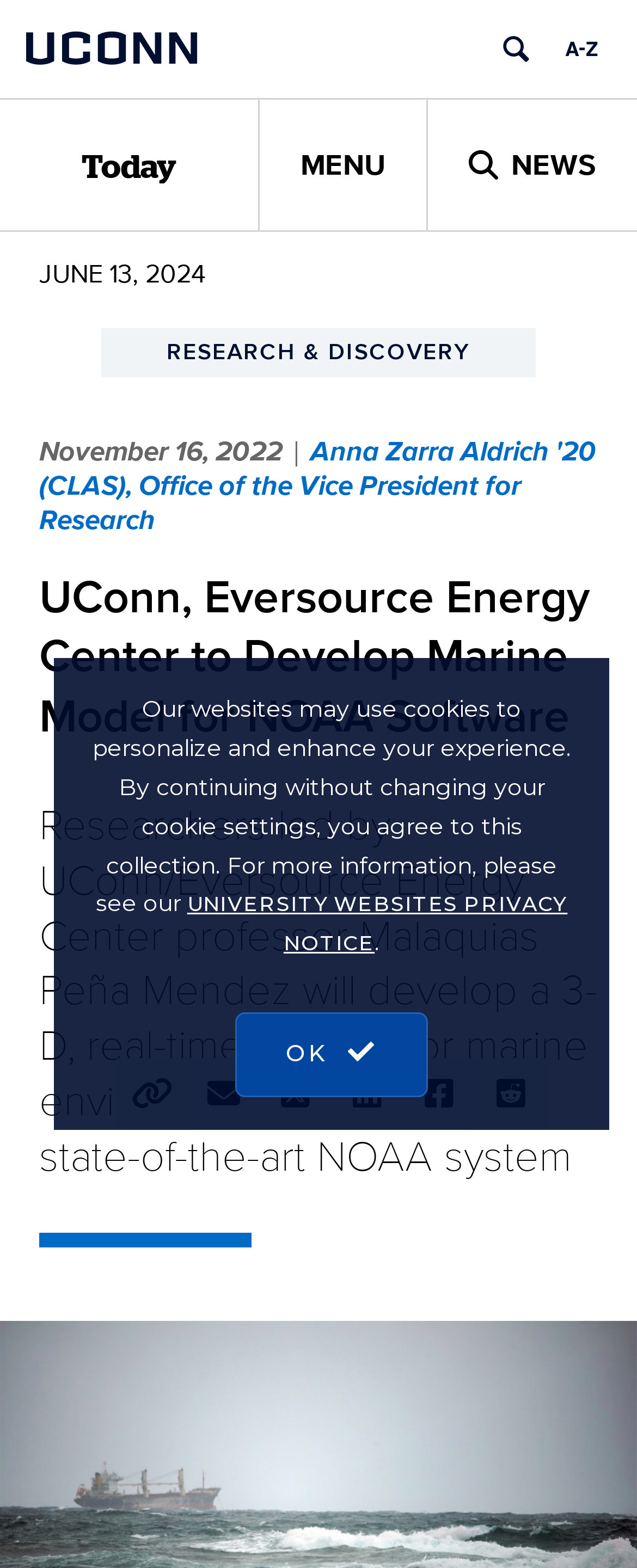Describe the entire webpage, focusing on both content and design.

The webpage is about a research project led by UConn/Eversource Energy Center professor Malaquias Peña Mendez, which aims to develop a 3-D, real-time analysis for marine environments. 

At the top of the page, there is a notification bar with a message about cookies and a link to the UNIVERSITY WEBSITES PRIVACY NOTICE. Below this, there is an "accept cookies" button accompanied by an OK button and an image.

The main content area is divided into sections. On the top left, there is a search bar and links to the University of Connecticut's A to Z Index and Today's news. Below this, there is a heading "Today" with a link to Today's news. 

To the right of the "Today" heading, there are links to MENU and NEWS, with an image next to the NEWS link. 

Below this section, there is a date "JUNE 13, 2024" followed by a link to RESEARCH & DISCOVERY. Further down, there is a section with a date "November 16, 2022", a vertical line, and a link to an article about Anna Zarra Aldrich '20 (CLAS), Office of the Vice President for Research.

The main article is headed "UConn, Eversource Energy Center to Develop Marine Model for NOAA Software" and is accompanied by a brief summary of the research project. Below the article, there are several social media links represented by icons.